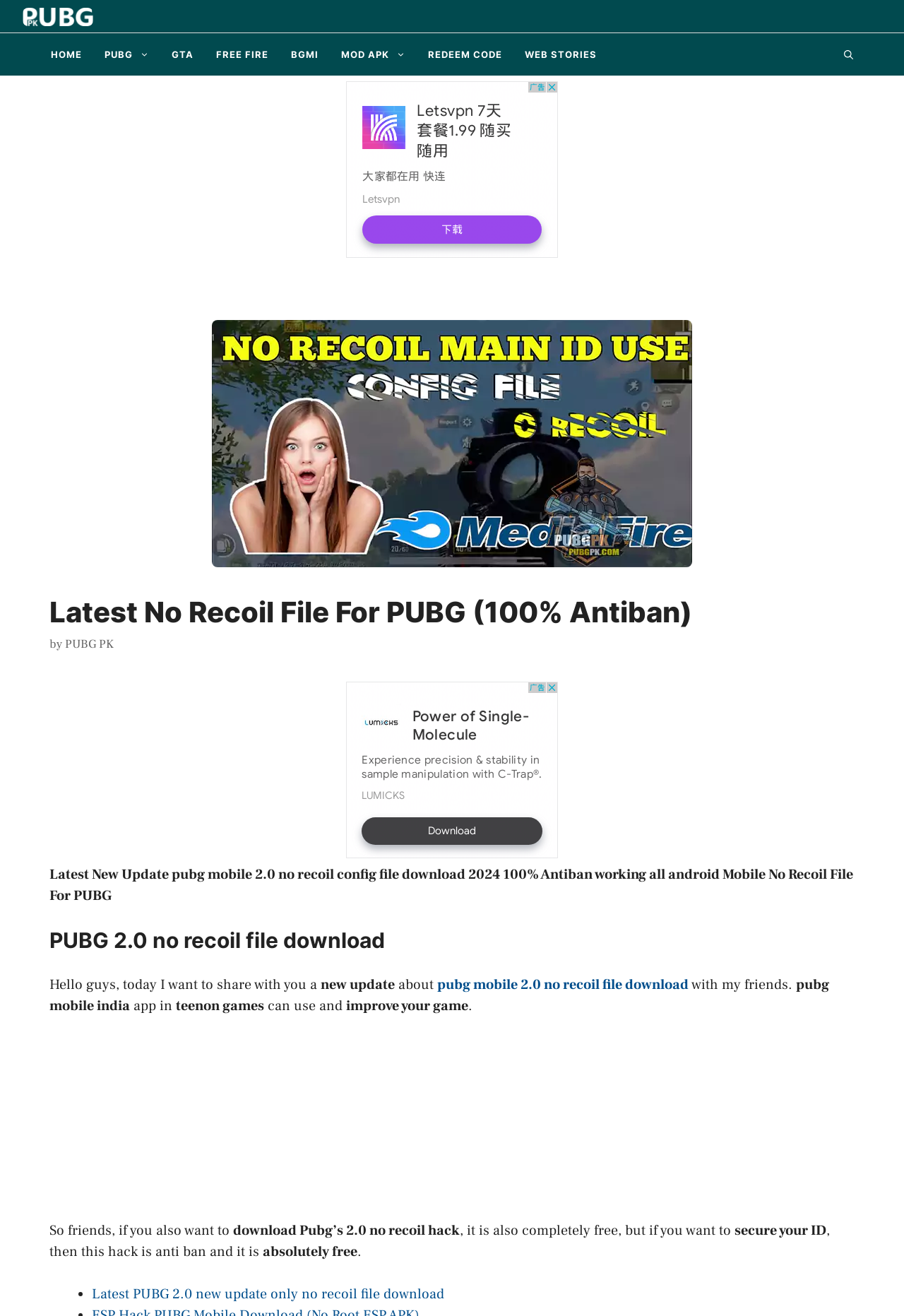What is the purpose of the webpage?
Provide a well-explained and detailed answer to the question.

After analyzing the webpage content, I can infer that the purpose of the webpage is to provide a no recoil file download for PUBG mobile 2.0, as it is mentioned in the text content and there is a link to download the file.